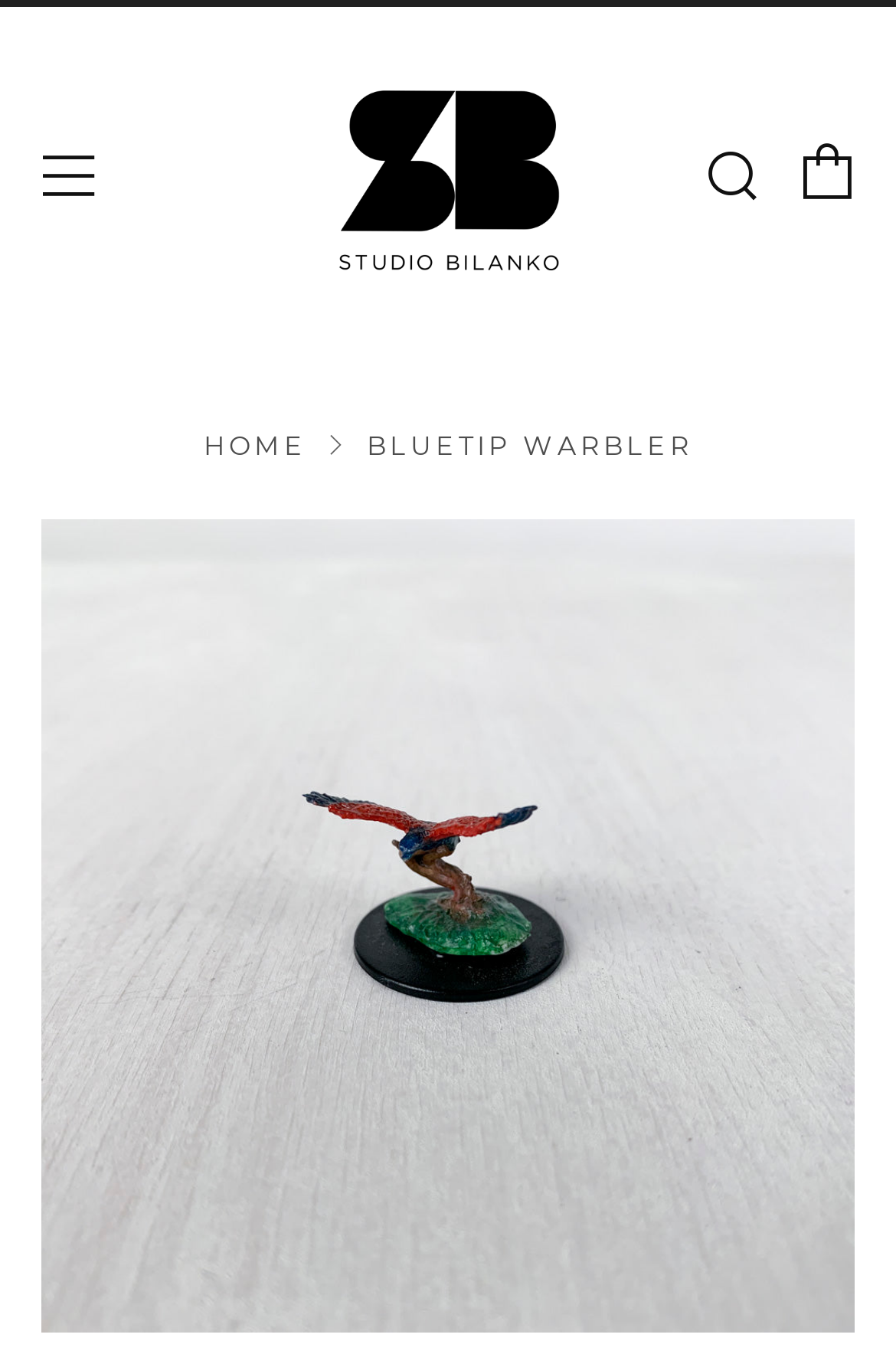With reference to the image, please provide a detailed answer to the following question: What is the name of the studio?

The name of the studio can be found in the top-left corner of the webpage, where it says 'Studio Bilanko | Creative Projects by Lauren Bilanko'.